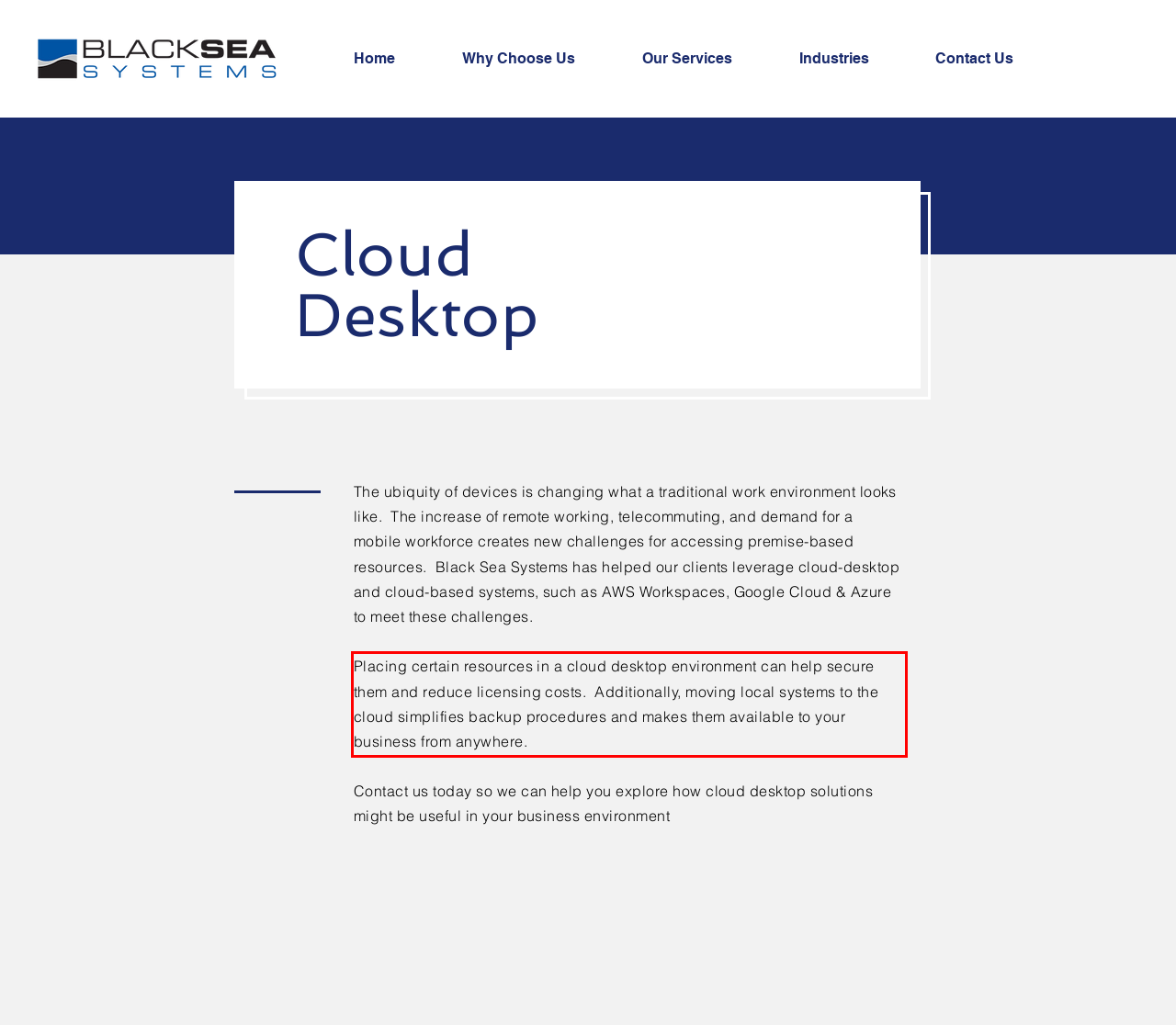You have a screenshot of a webpage with a UI element highlighted by a red bounding box. Use OCR to obtain the text within this highlighted area.

Placing certain resources in a cloud desktop environment can help secure them and reduce licensing costs. Additionally, moving local systems to the cloud simplifies backup procedures and makes them available to your business from anywhere.